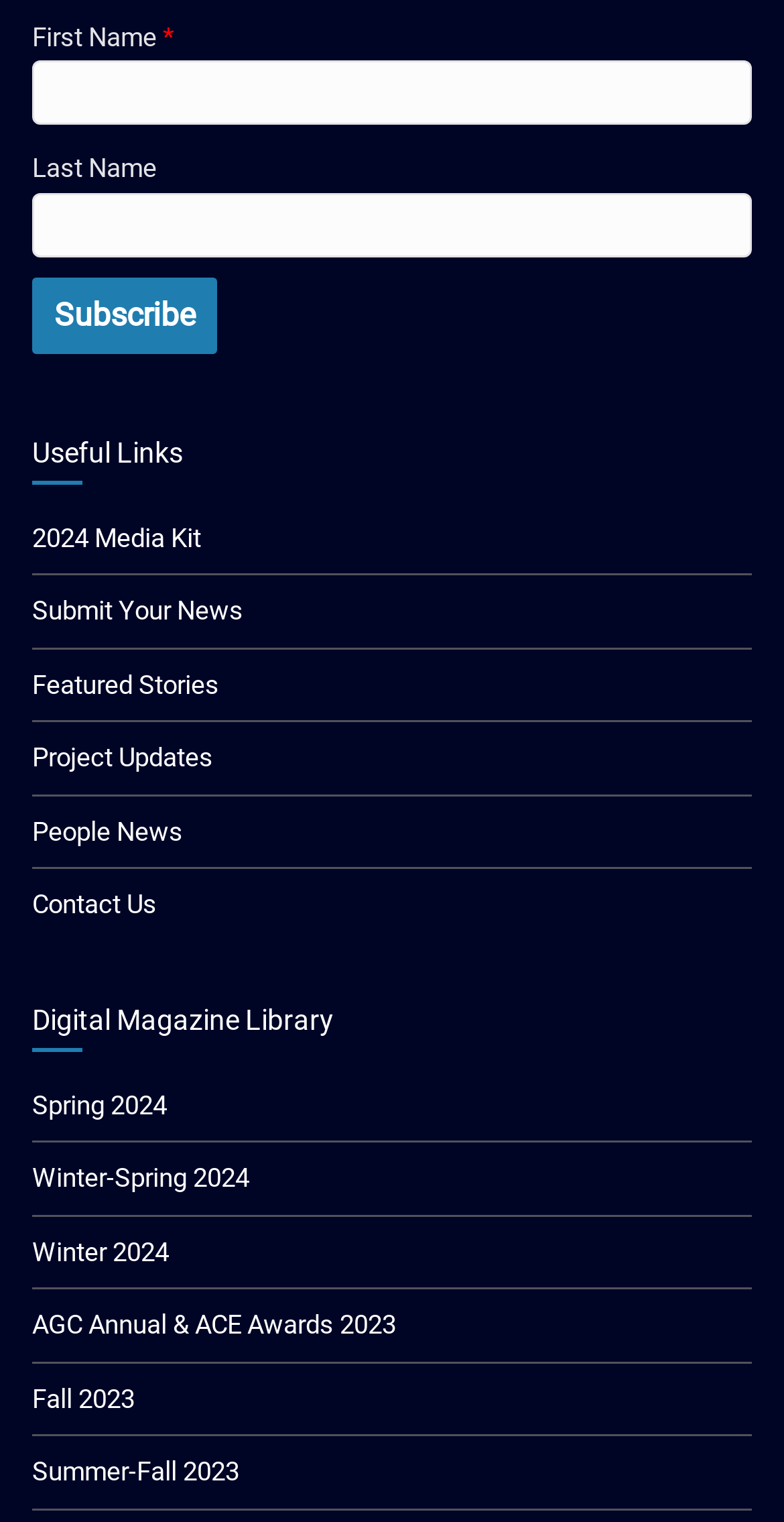Find the bounding box coordinates for the UI element that matches this description: "2024 Media Kit".

[0.041, 0.343, 0.256, 0.363]